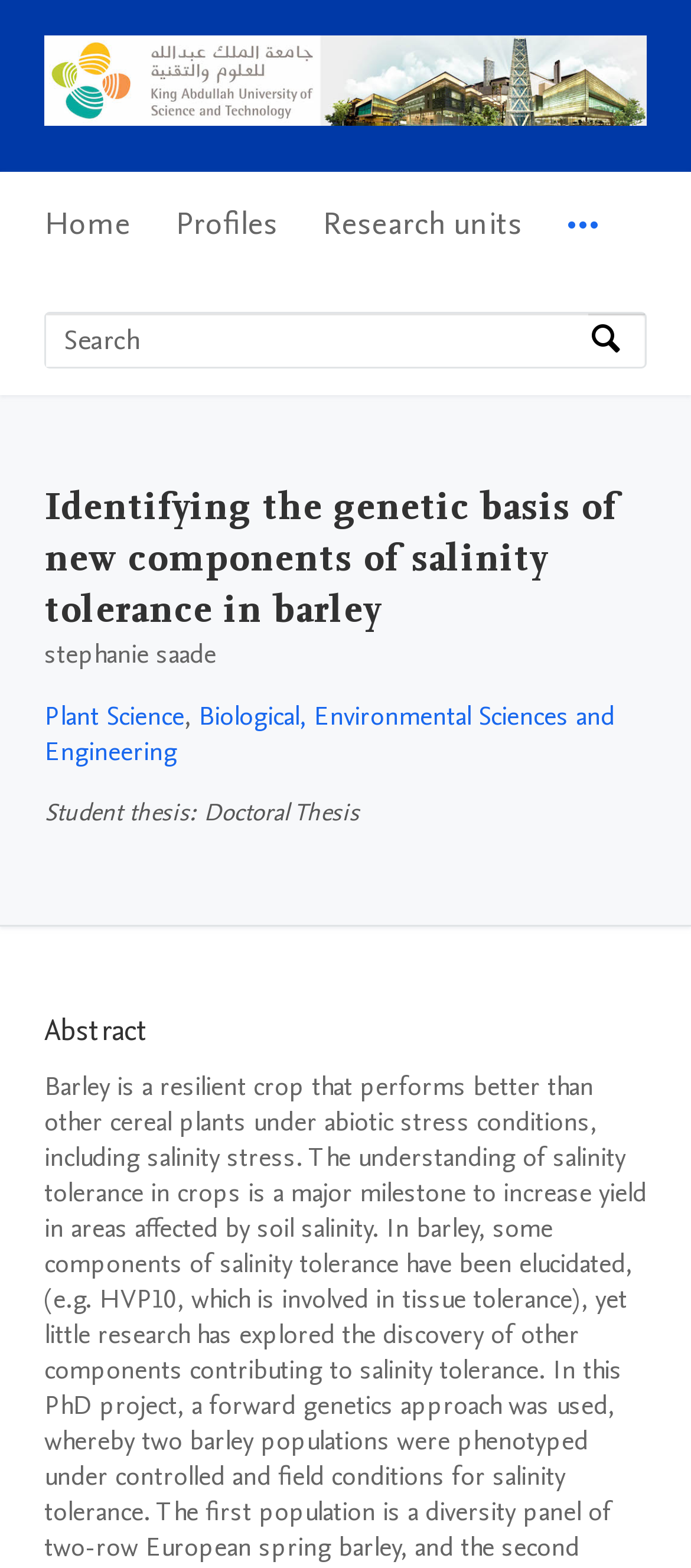Respond to the question below with a single word or phrase:
What is the current page of the website?

Home